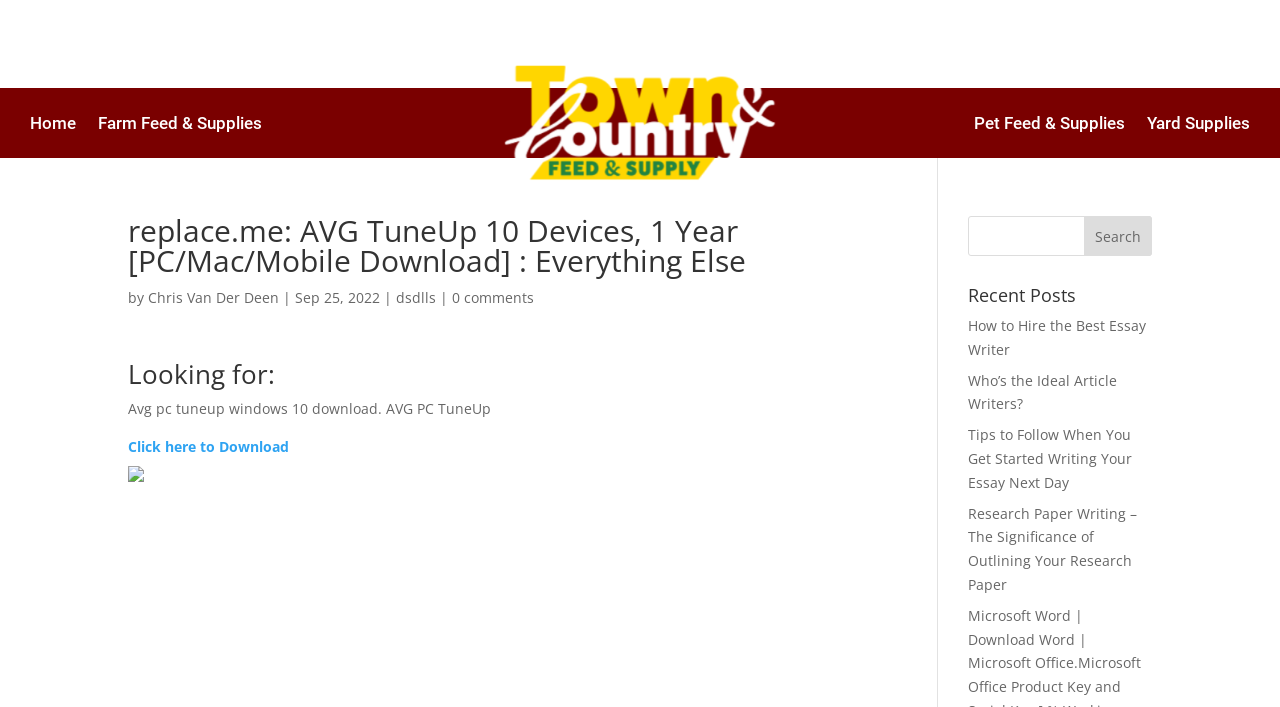Determine the bounding box coordinates of the clickable element necessary to fulfill the instruction: "Read Recent Posts". Provide the coordinates as four float numbers within the 0 to 1 range, i.e., [left, top, right, bottom].

[0.756, 0.405, 0.9, 0.444]